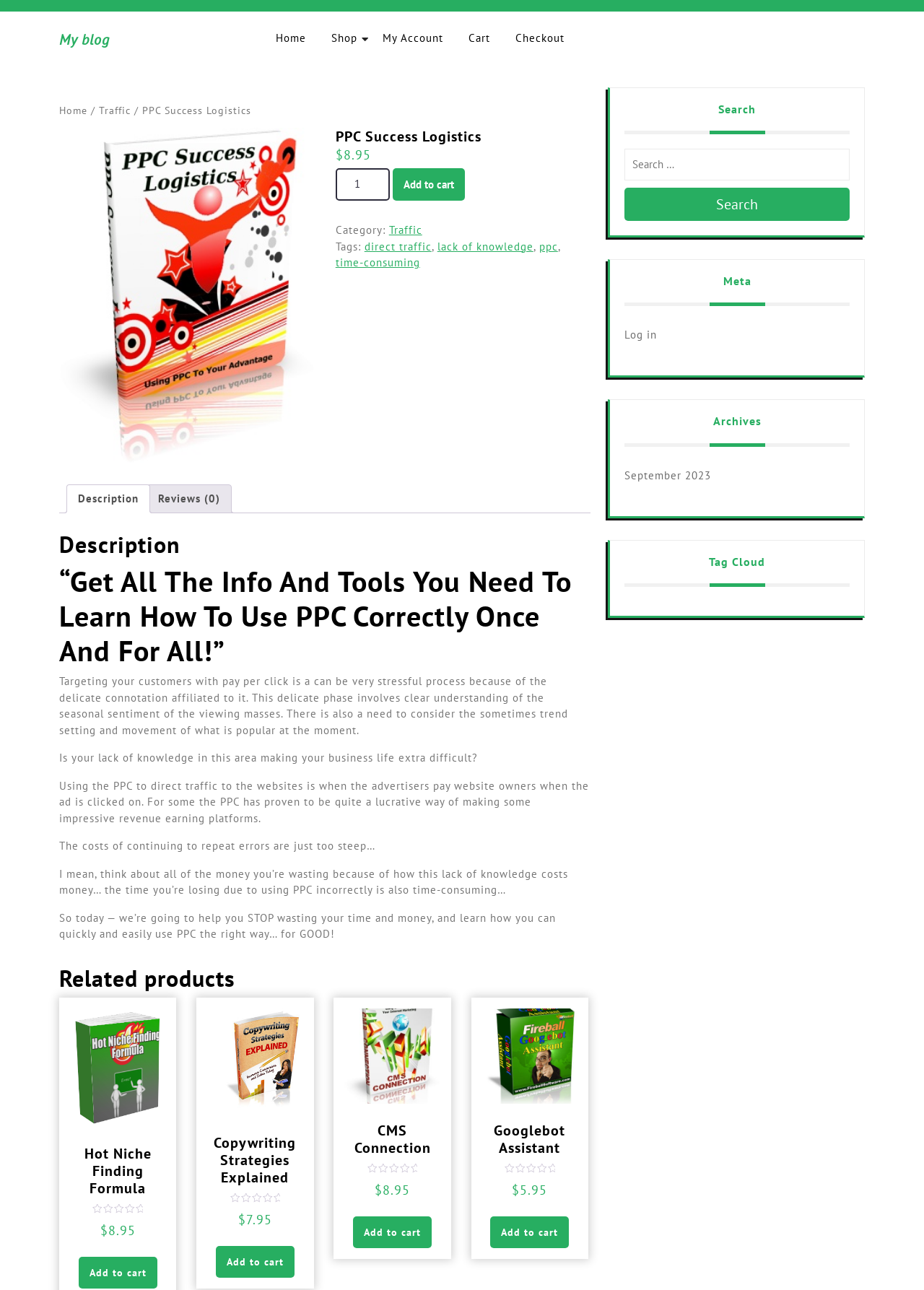What is the category of the product?
Look at the image and respond to the question as thoroughly as possible.

The category of the product can be found on the product description page, where it says 'Category: Traffic'.